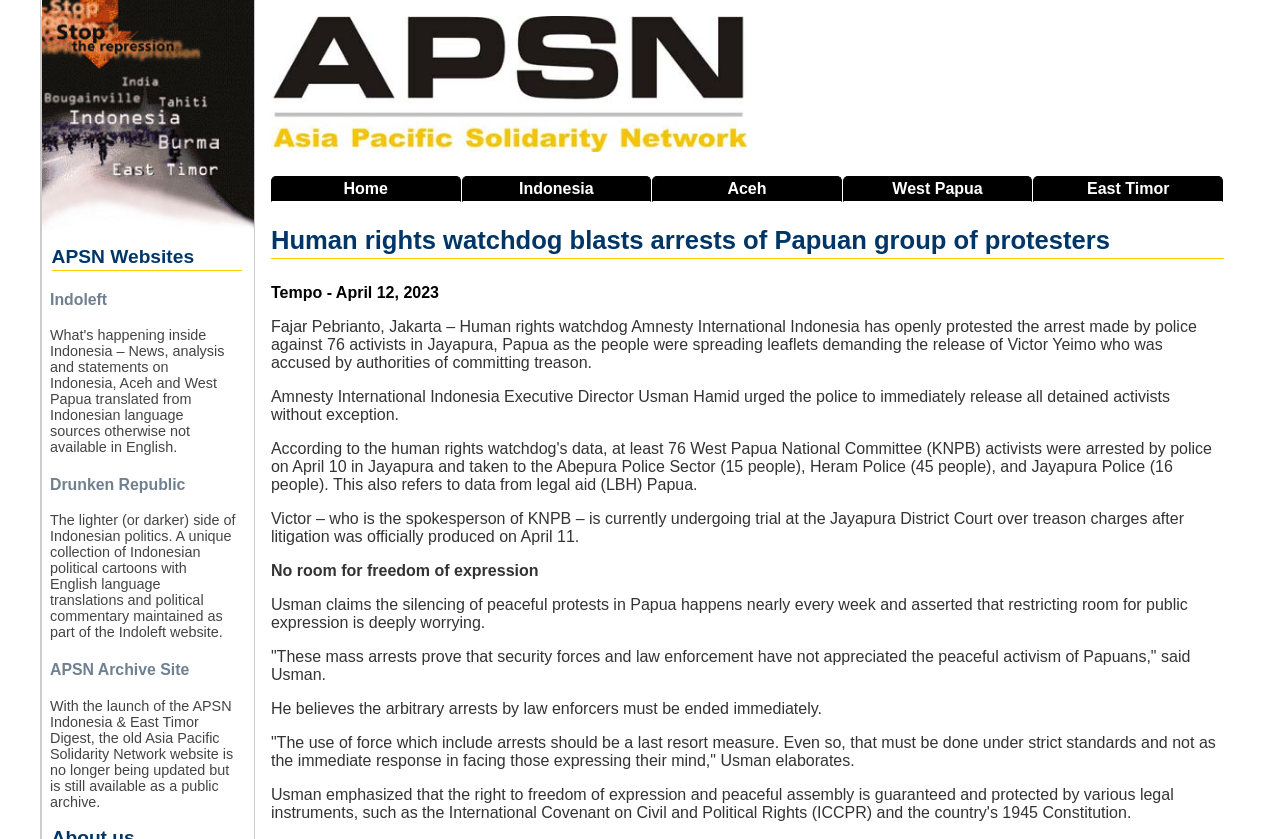Could you please study the image and provide a detailed answer to the question:
What is the name of the old Asia Pacific Solidarity Network website?

From the website navigation, we can see that the old Asia Pacific Solidarity Network website is now available as a public archive, which is referred to as the 'APSN Archive Site'.